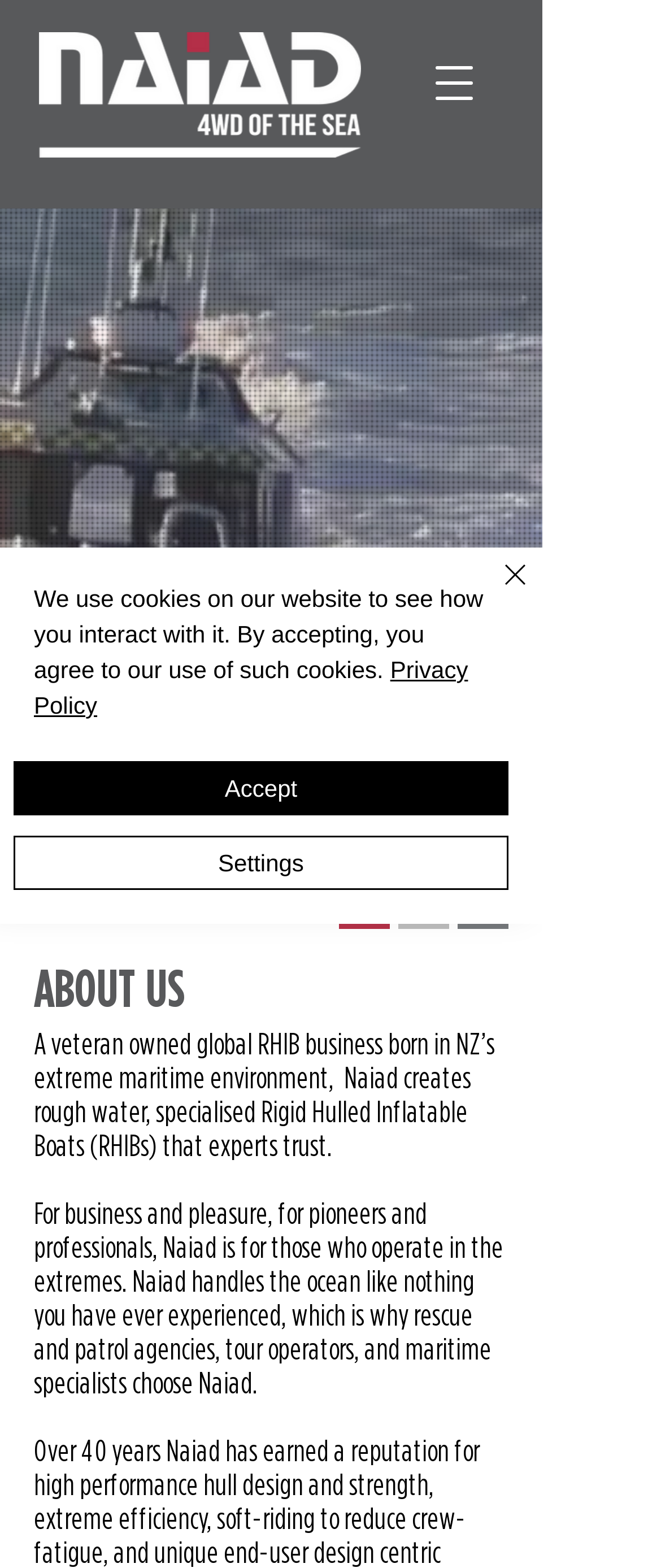Articulate a complete and detailed caption of the webpage elements.

Here is the detailed description of the webpage:

At the top left of the page, there is a logo image of Naiad, which is a stacked reversed logo. To the right of the logo, there is a button to open the navigation menu. Below the logo, there is a heading that reads "ABOUT US". 

Under the heading, there is a paragraph of text that describes Naiad as a veteran-owned global RHIB business that creates specialized Rigid Hulled Inflatable Boats (RHIBs) for rough waters. 

Below this paragraph, there is another paragraph of text that explains Naiad's expertise in handling extreme ocean conditions, which is why rescue and patrol agencies, tour operators, and maritime specialists choose Naiad.

In the middle of the page, there is a cookie alert notification that informs users about the website's use of cookies. The notification includes a link to the "Privacy Policy" and three buttons: "Accept", "Settings", and "Close". The "Close" button has a small image of a close icon.